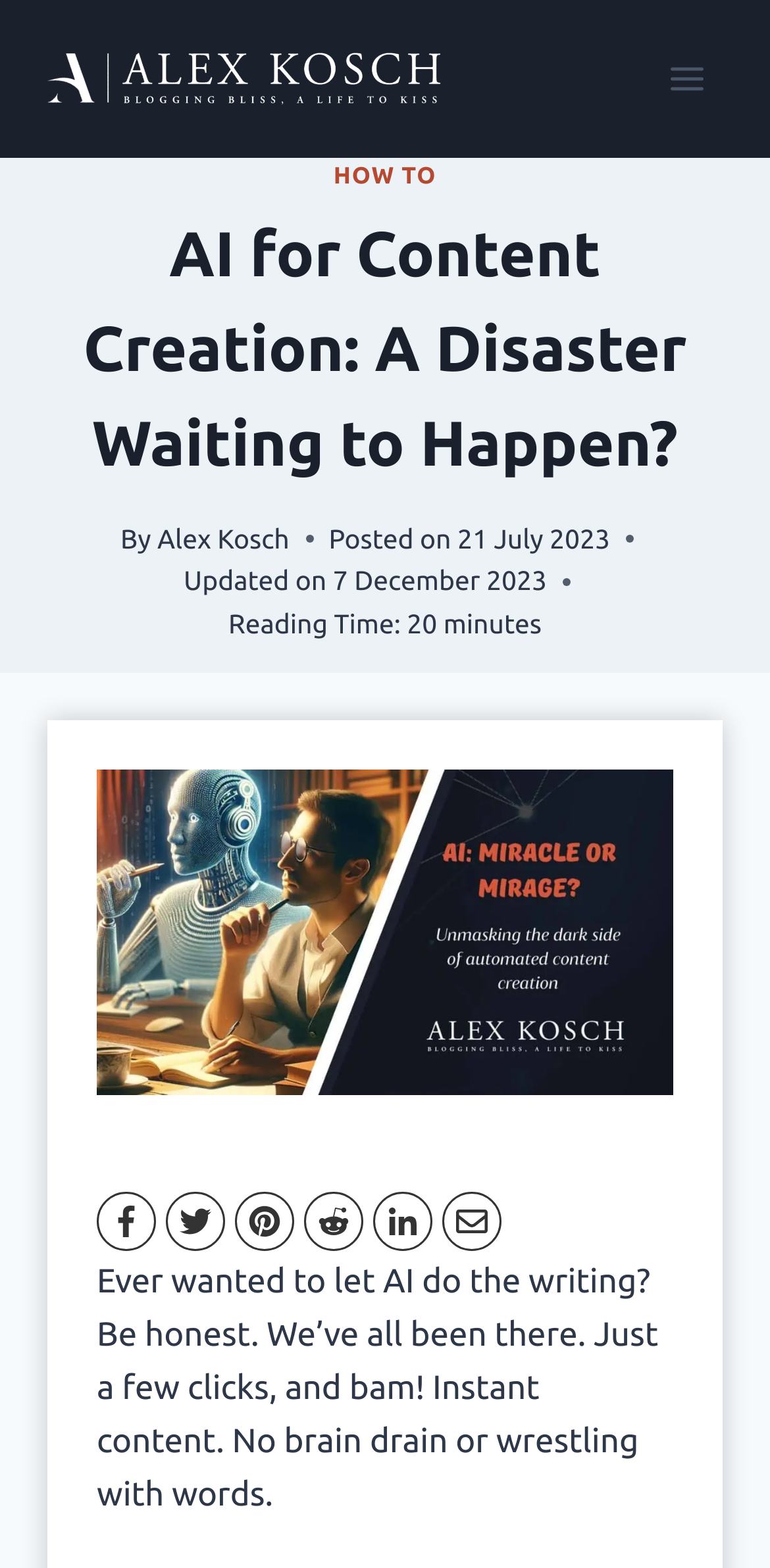Extract the bounding box for the UI element that matches this description: "Alex Kosch".

[0.204, 0.333, 0.376, 0.353]